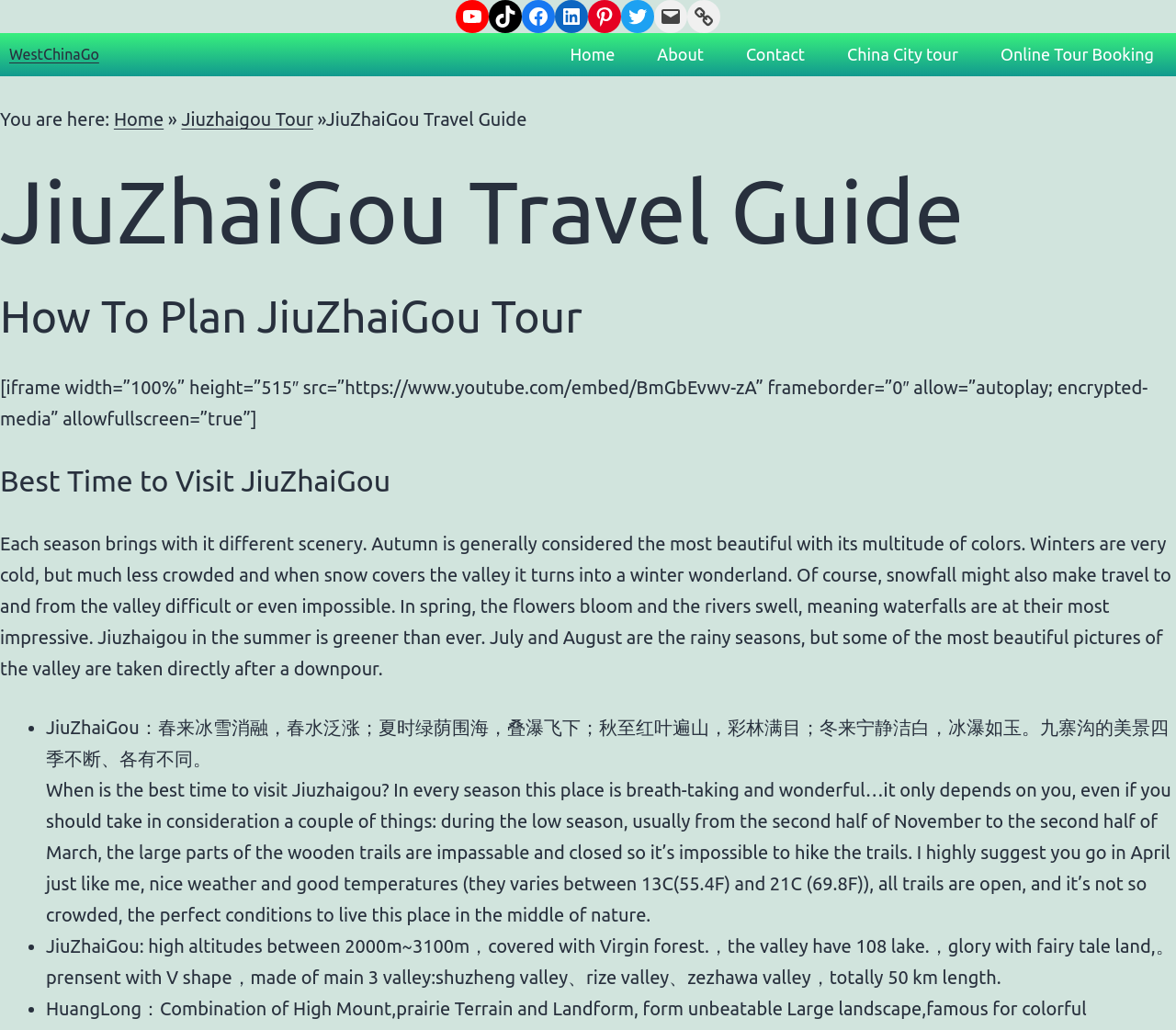Generate a comprehensive description of the contents of the webpage.

The webpage is a travel guide for JiuZhaiGou, a scenic destination in China. At the top, there are six social media links, including YouTube, TikTok, Facebook, LinkedIn, Pinterest, and Twitter, aligned horizontally. Below these links, there is a navigation menu with links to "Home", "About", "Contact", "China City tour", and "Online Tour Booking".

The main content of the webpage is divided into sections. The first section has a heading "JiuZhaiGou Travel Guide" and a subheading "How To Plan JiuZhaiGou Tour". Below this, there is an embedded YouTube video.

The next section has a heading "Best Time to Visit JiuZhaiGou" and a paragraph of text describing the scenery and weather conditions in JiuZhaiGou during different seasons. This section also includes a list of bullet points with additional information about the best time to visit JiuZhaiGou.

The webpage also features a section with a heading "JiuZhaiGou" and a list of bullet points describing the destination's geography, including its high altitude, virgin forests, and lakes. The text is written in both English and Chinese.

Throughout the webpage, there are no images, but the embedded YouTube video takes up a significant portion of the screen. The overall layout is organized, with clear headings and concise text, making it easy to navigate and find information about JiuZhaiGou.